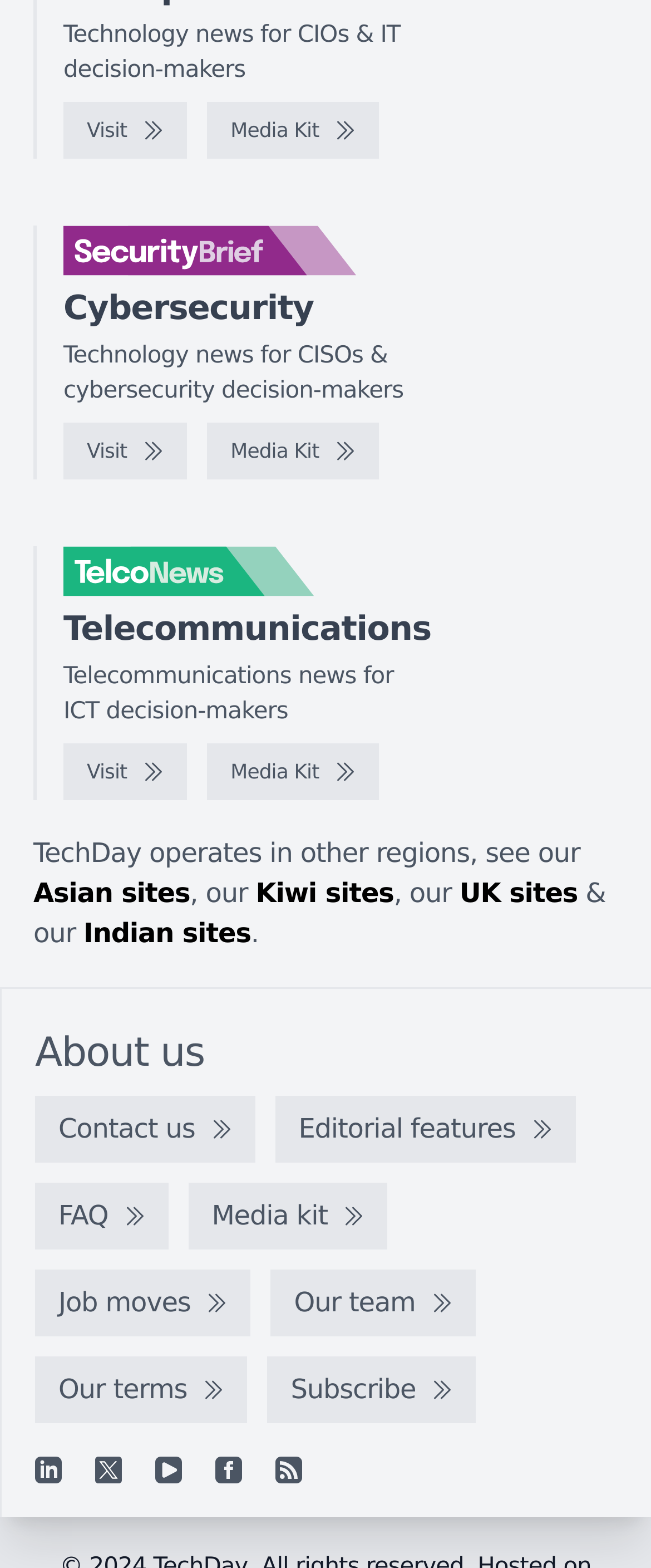Please pinpoint the bounding box coordinates for the region I should click to adhere to this instruction: "Explore the Asian sites".

[0.051, 0.56, 0.292, 0.58]